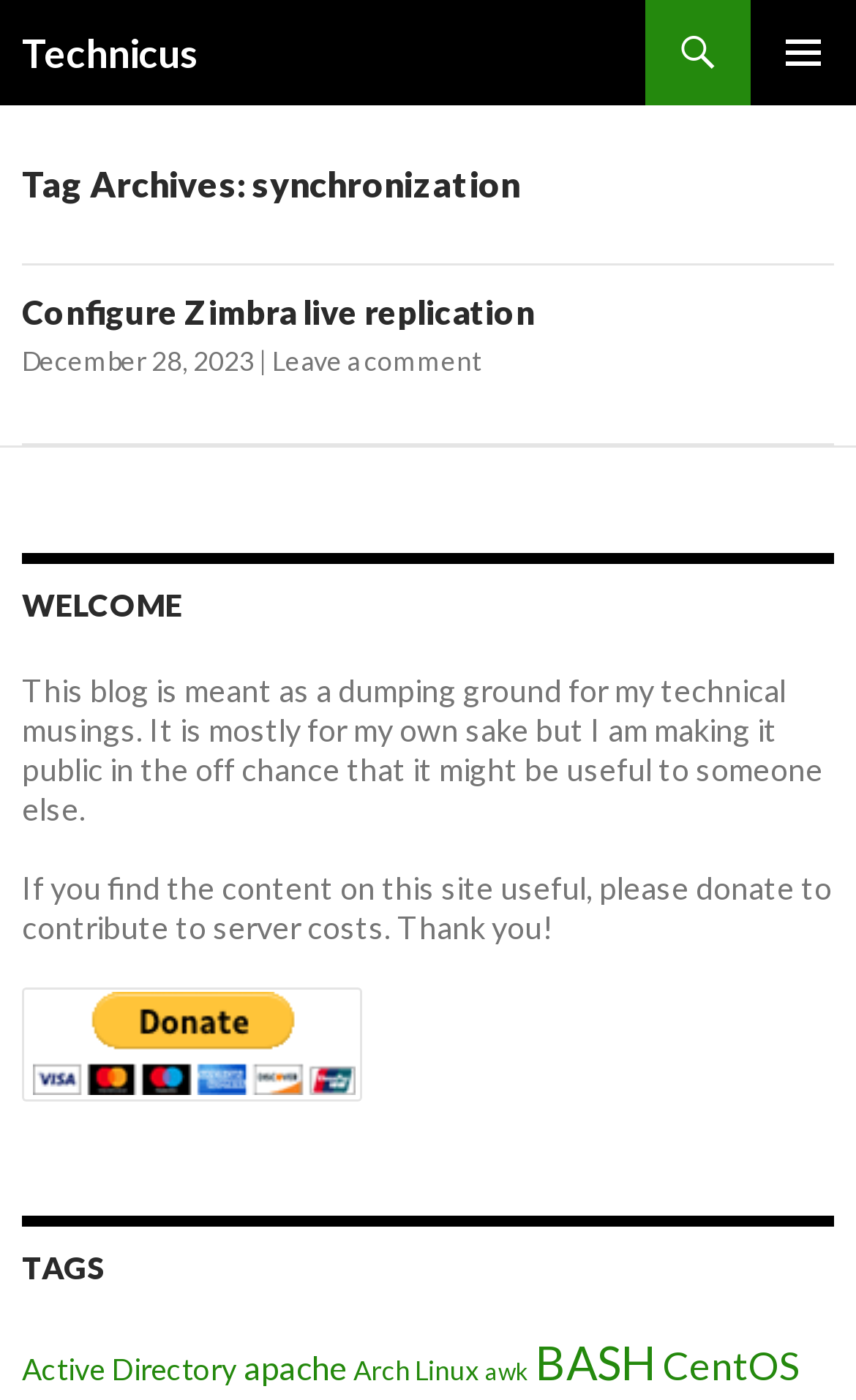Please specify the coordinates of the bounding box for the element that should be clicked to carry out this instruction: "go to Technicus homepage". The coordinates must be four float numbers between 0 and 1, formatted as [left, top, right, bottom].

[0.026, 0.0, 0.233, 0.075]